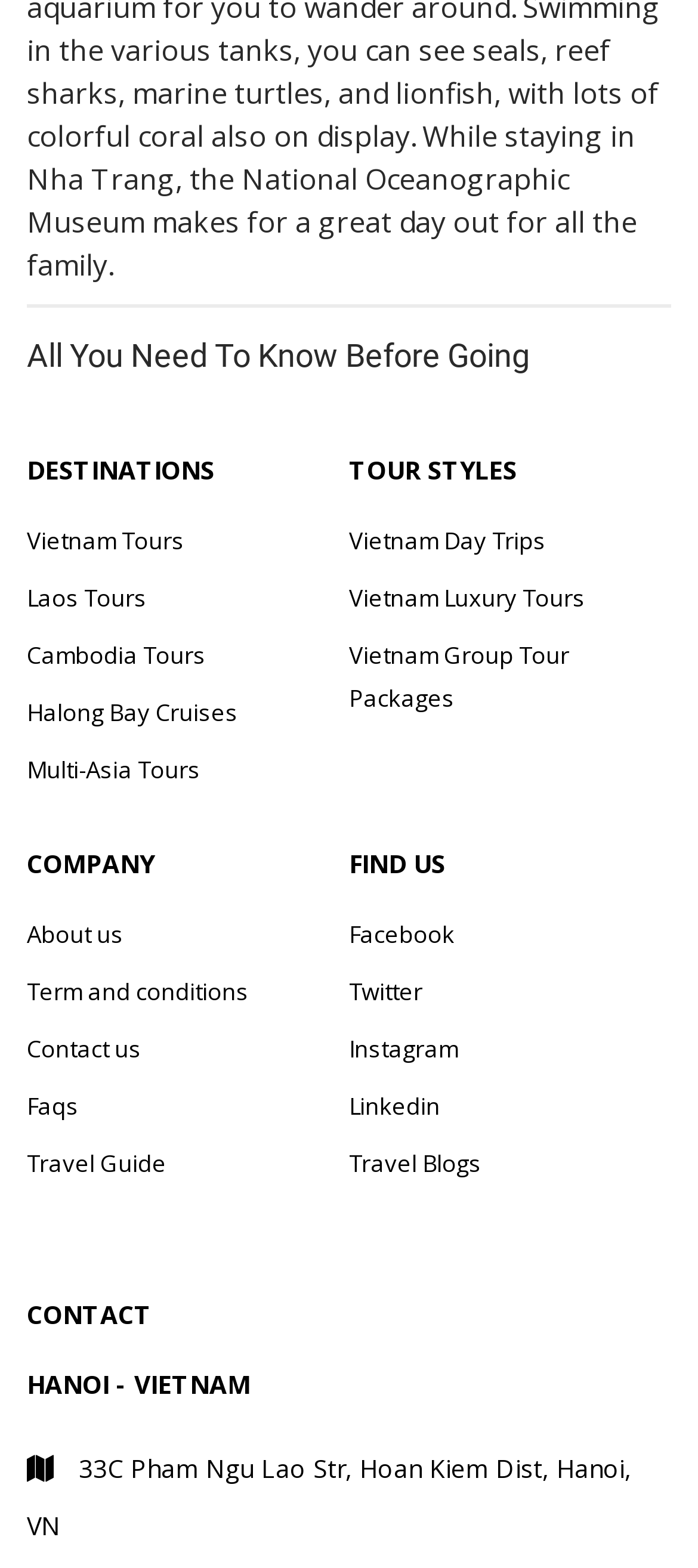Determine the bounding box for the described HTML element: "Contact us". Ensure the coordinates are four float numbers between 0 and 1 in the format [left, top, right, bottom].

[0.038, 0.651, 0.5, 0.687]